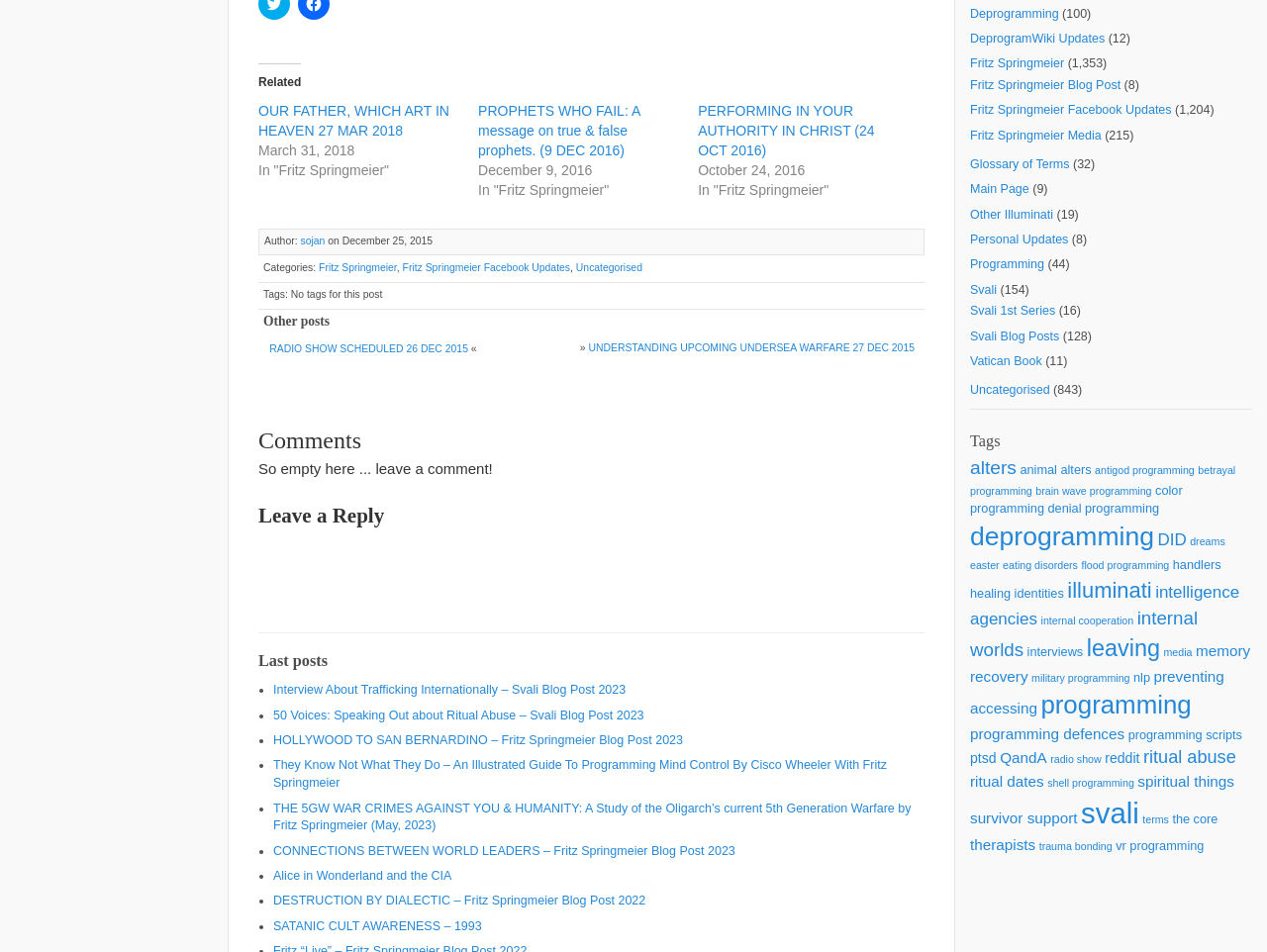What is the title of the first post?
Using the image as a reference, give a one-word or short phrase answer.

OUR FATHER, WHICH ART IN HEAVEN